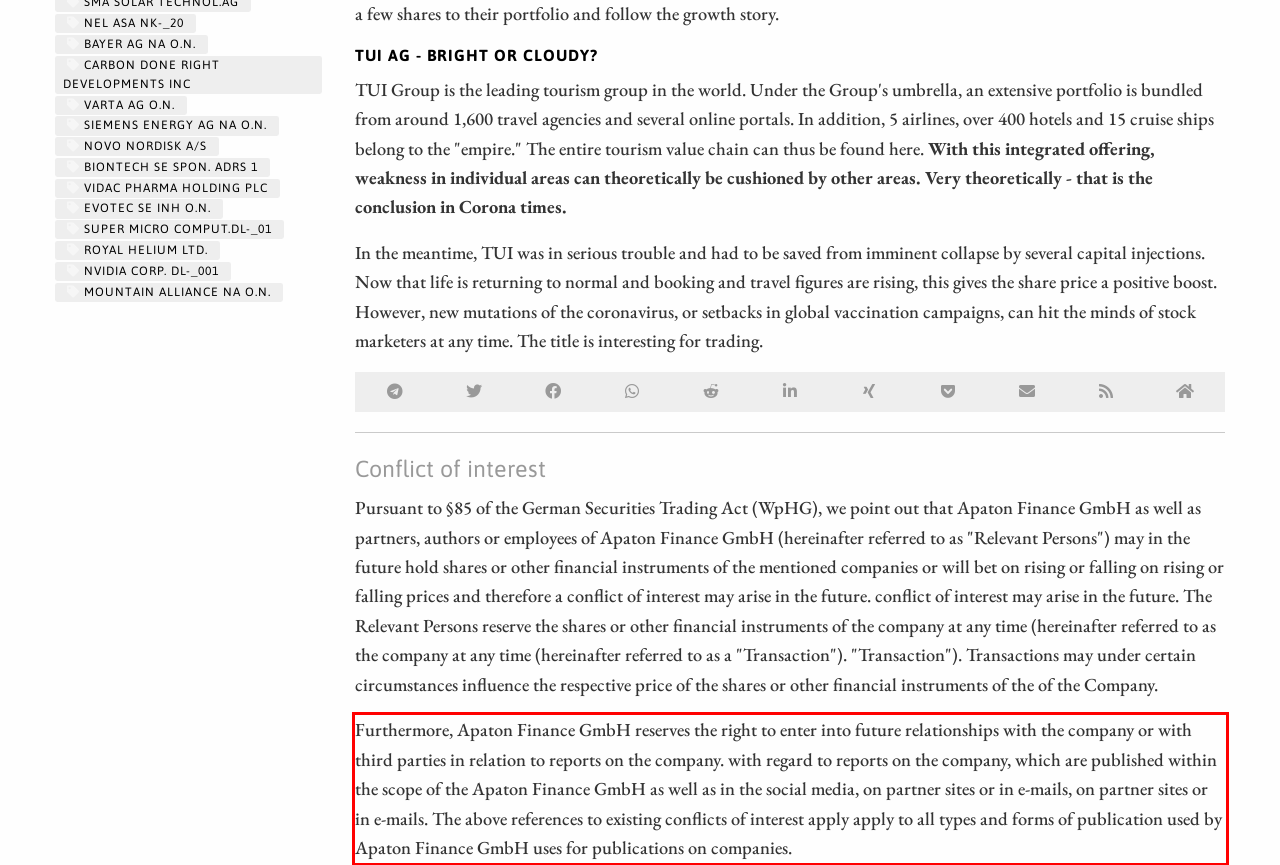Analyze the screenshot of a webpage where a red rectangle is bounding a UI element. Extract and generate the text content within this red bounding box.

Furthermore, Apaton Finance GmbH reserves the right to enter into future relationships with the company or with third parties in relation to reports on the company. with regard to reports on the company, which are published within the scope of the Apaton Finance GmbH as well as in the social media, on partner sites or in e-mails, on partner sites or in e-mails. The above references to existing conflicts of interest apply apply to all types and forms of publication used by Apaton Finance GmbH uses for publications on companies.